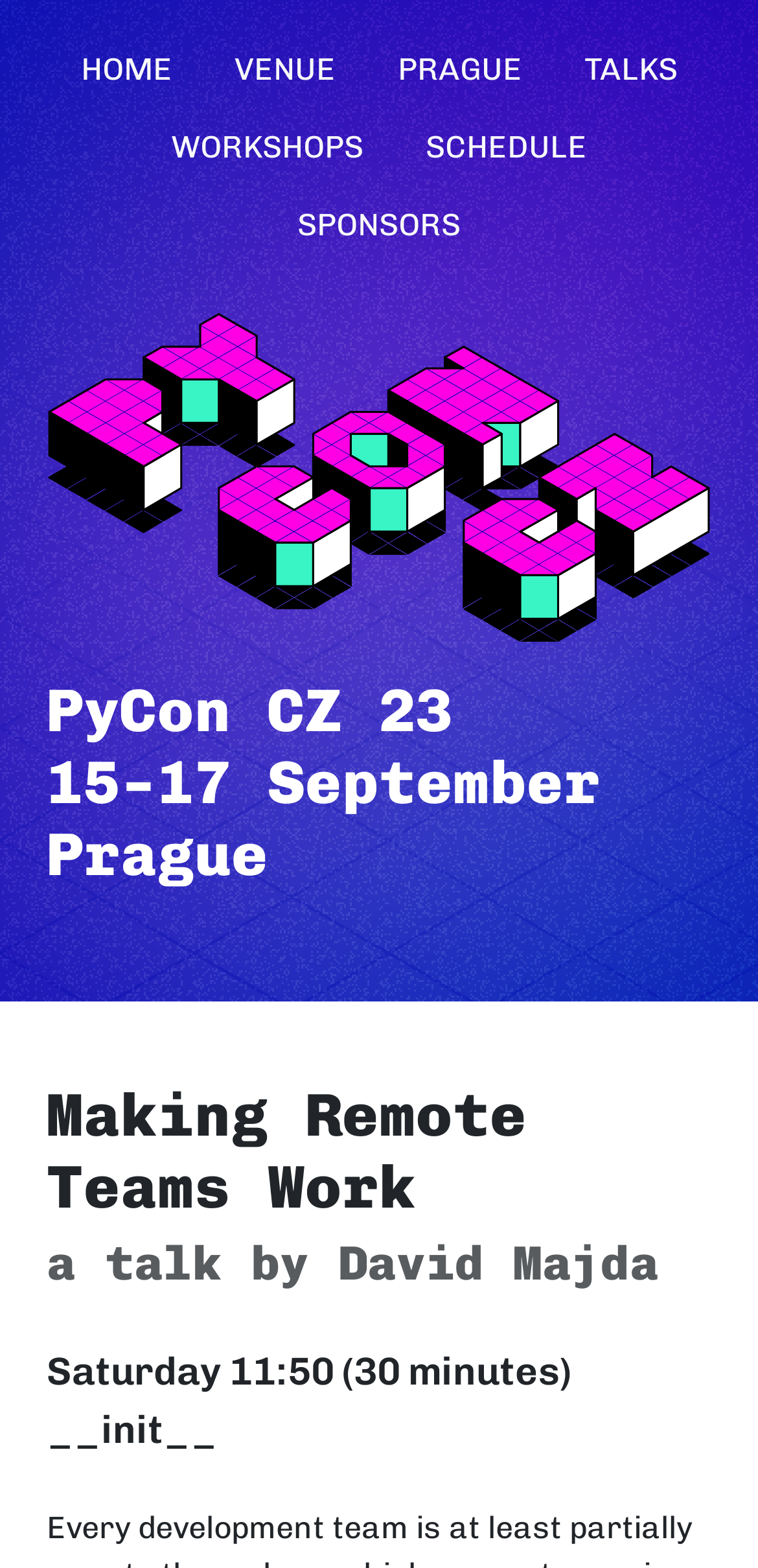Offer a thorough description of the webpage.

The webpage appears to be a conference webpage, specifically for PyCon CZ 23, taking place from 15-17 September in Prague. At the top, there are five navigation links: "HOME", "VENUE", "PRAGUE", "TALKS", and "WORKSHOPS", followed by "SCHEDULE" and "SPONSORS" below them. 

On the left side, there is a prominent link to "PyCon CZ" with an accompanying image of the same name. Below this, there is a heading that reads "PyCon CZ 23 15–17 September Prague". 

The main content of the page is focused on a talk titled "Making Remote Teams Work" by David Majda. This talk is scheduled for Saturday at 11:50 and will last for 30 minutes. The talk is part of the "__init__" track.